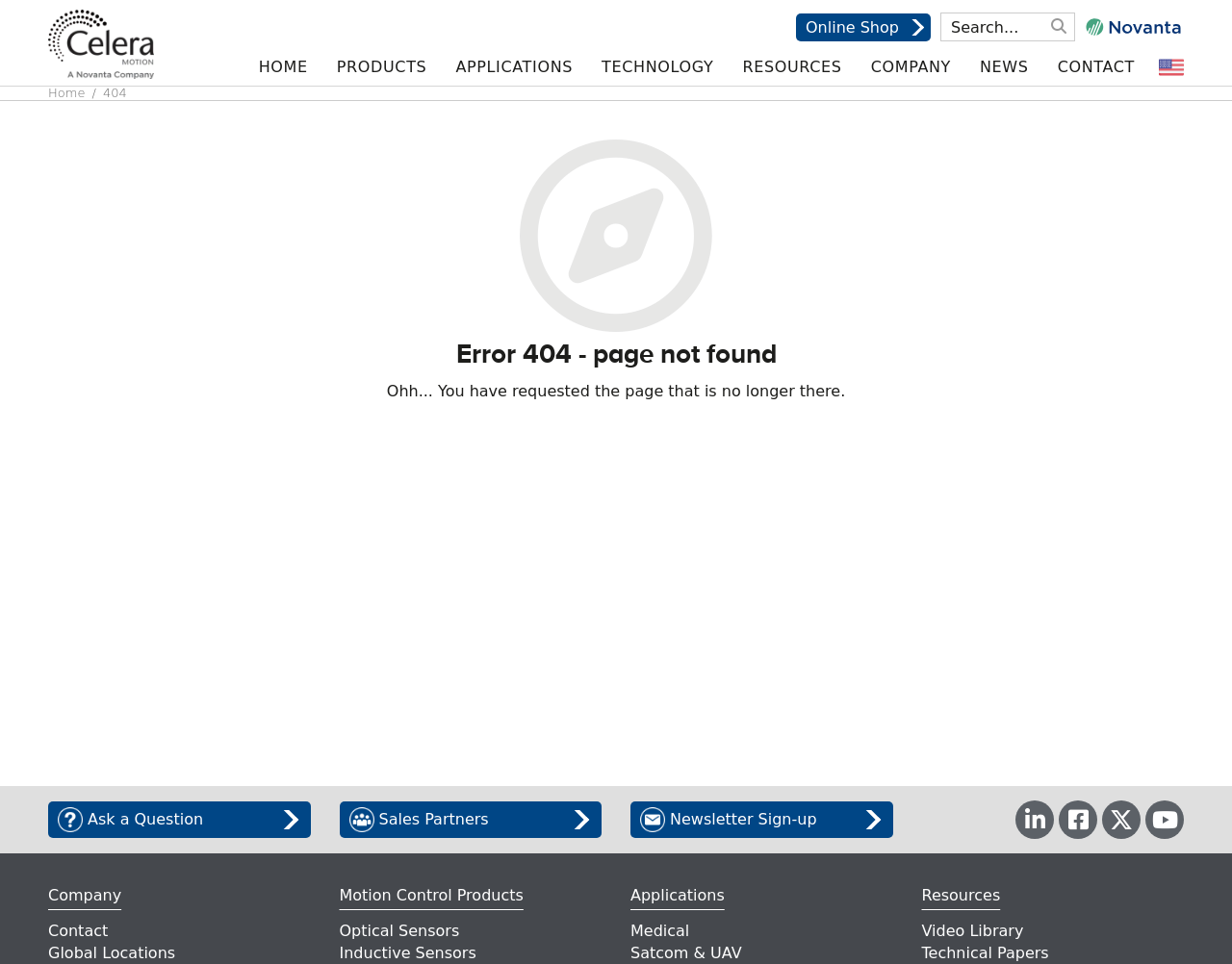Predict the bounding box for the UI component with the following description: "Resources".

[0.748, 0.915, 0.812, 0.943]